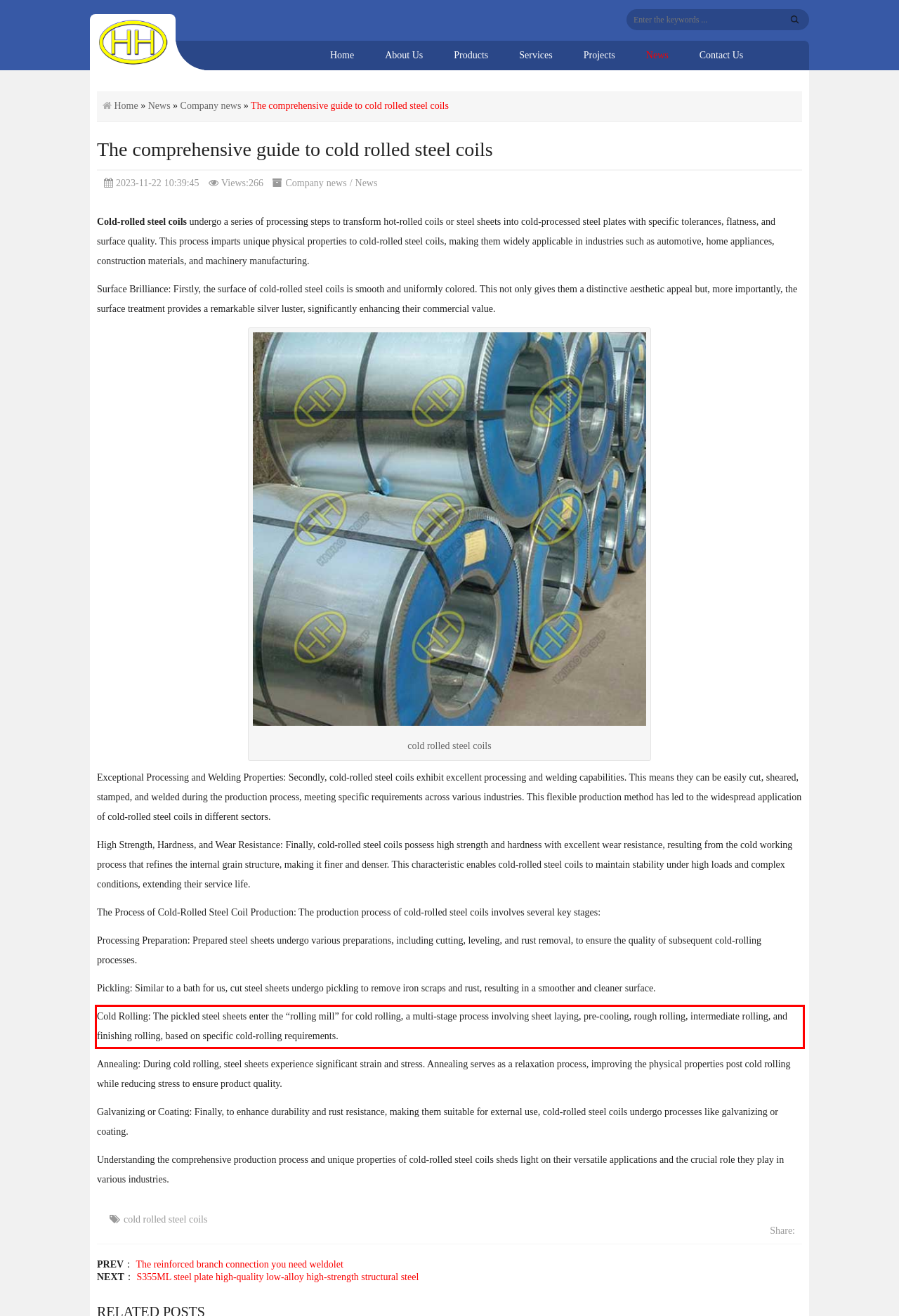You are provided with a screenshot of a webpage that includes a red bounding box. Extract and generate the text content found within the red bounding box.

Cold Rolling: The pickled steel sheets enter the “rolling mill” for cold rolling, a multi-stage process involving sheet laying, pre-cooling, rough rolling, intermediate rolling, and finishing rolling, based on specific cold-rolling requirements.